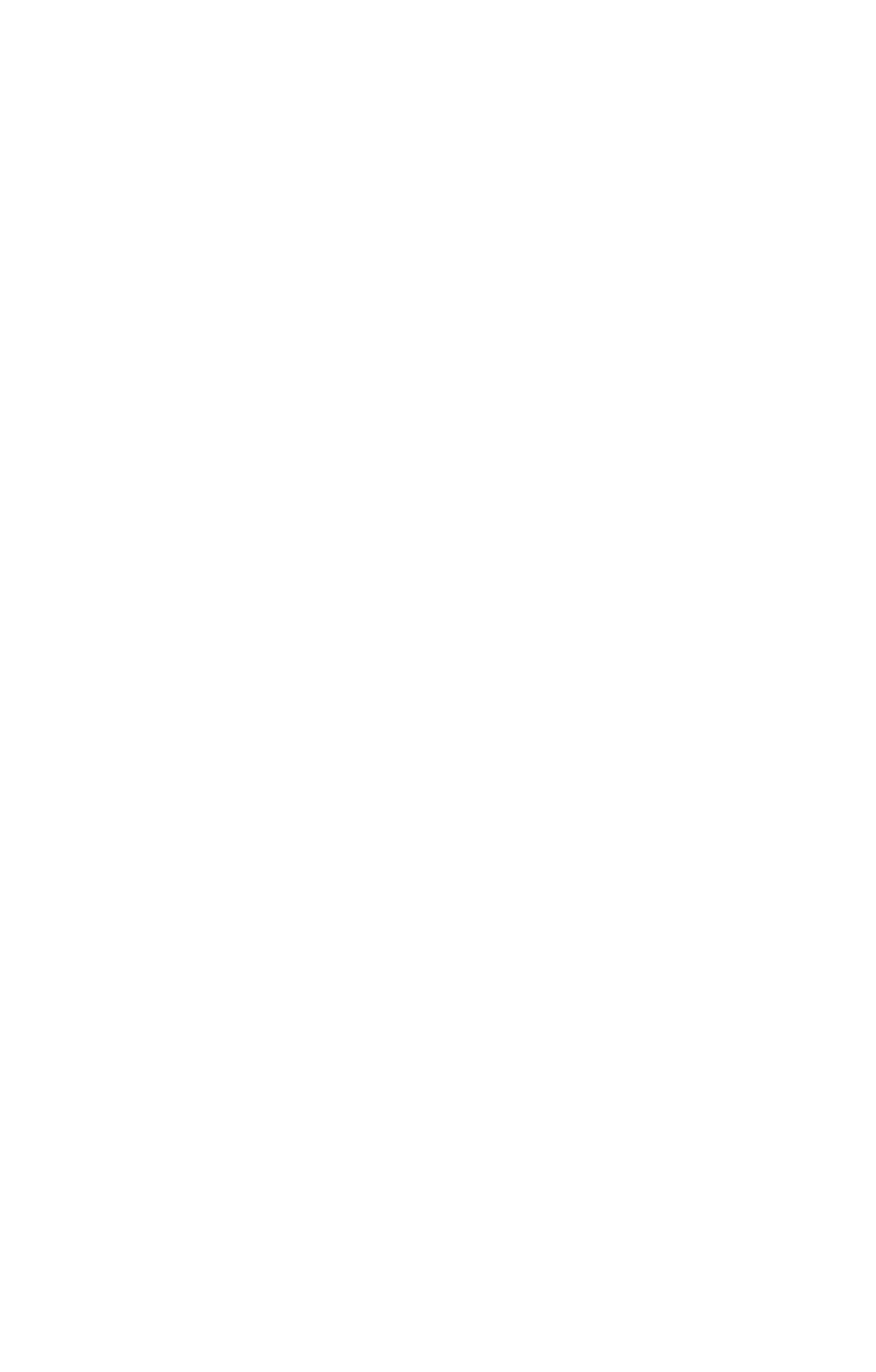Can you show the bounding box coordinates of the region to click on to complete the task described in the instruction: "View print edition"?

None